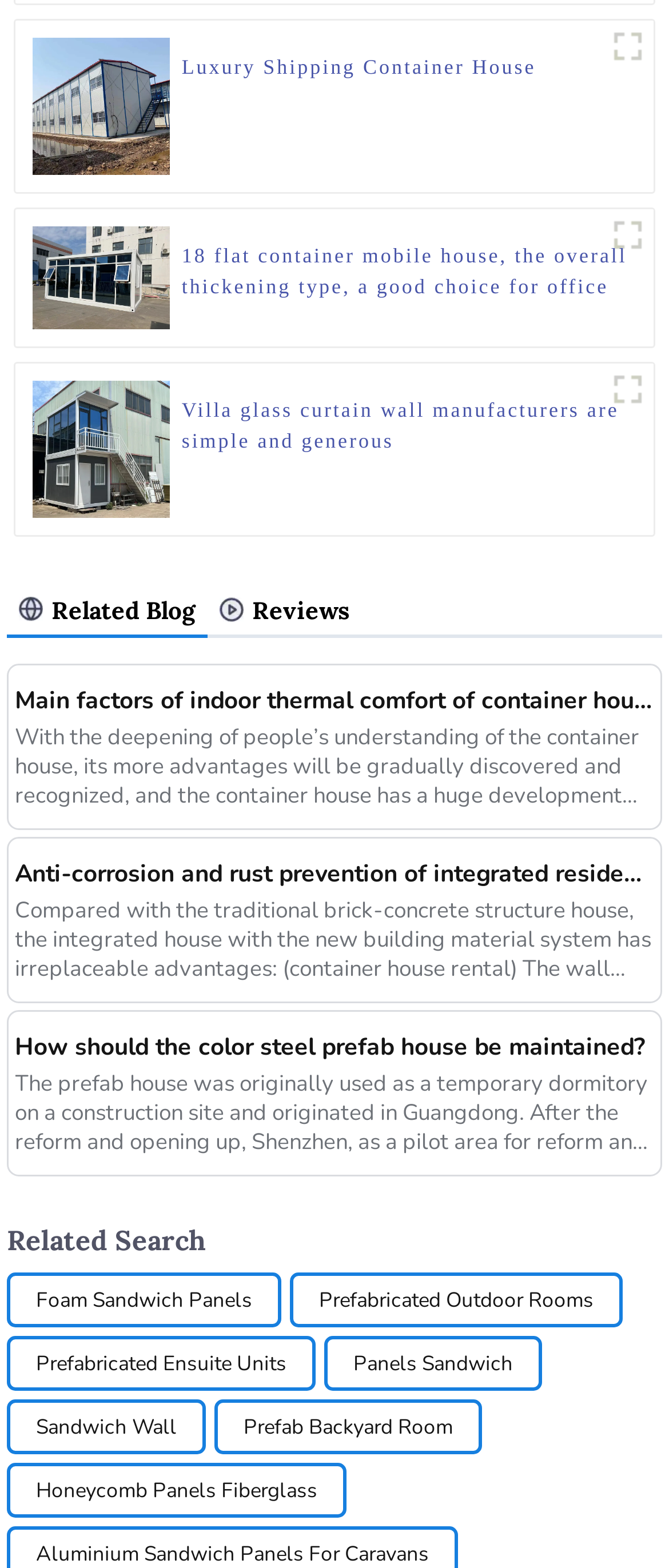Give a short answer using one word or phrase for the question:
What type of houses are featured on this webpage?

Container houses